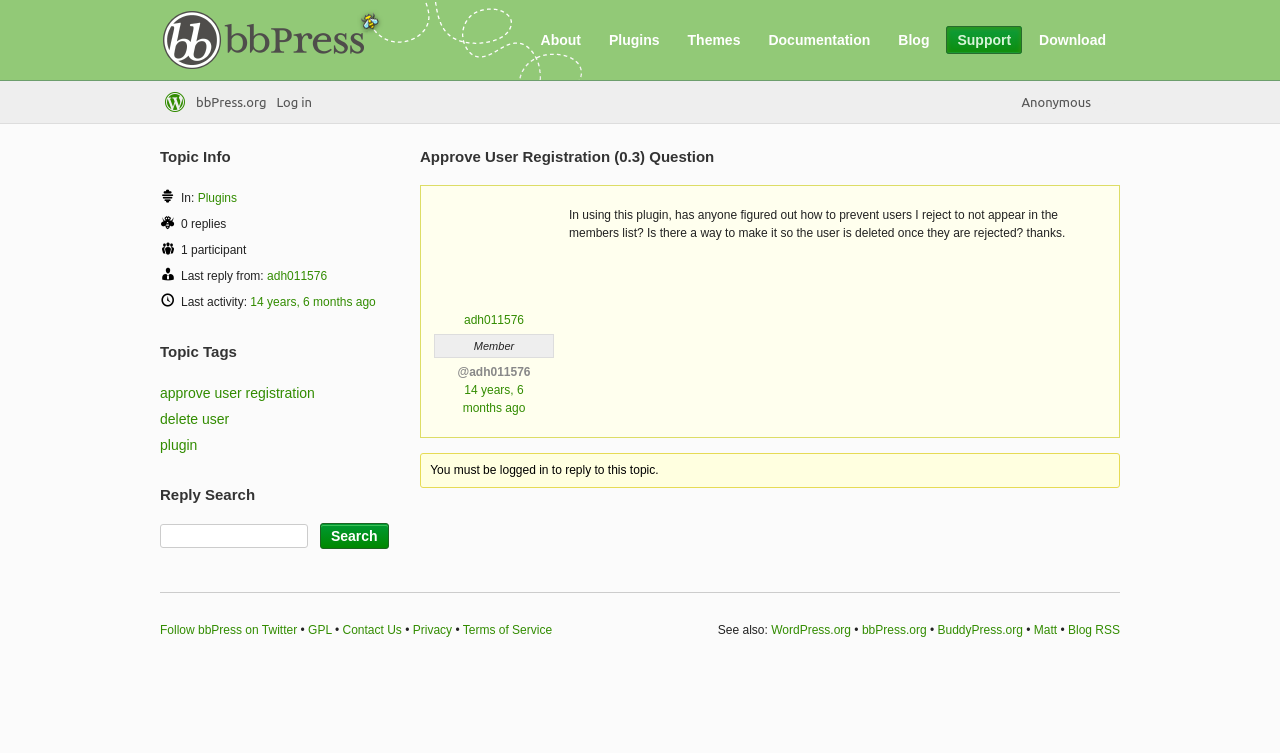Provide the bounding box coordinates of the HTML element described as: "parent_node: Reply Search value="Search"". The bounding box coordinates should be four float numbers between 0 and 1, i.e., [left, top, right, bottom].

[0.25, 0.695, 0.304, 0.729]